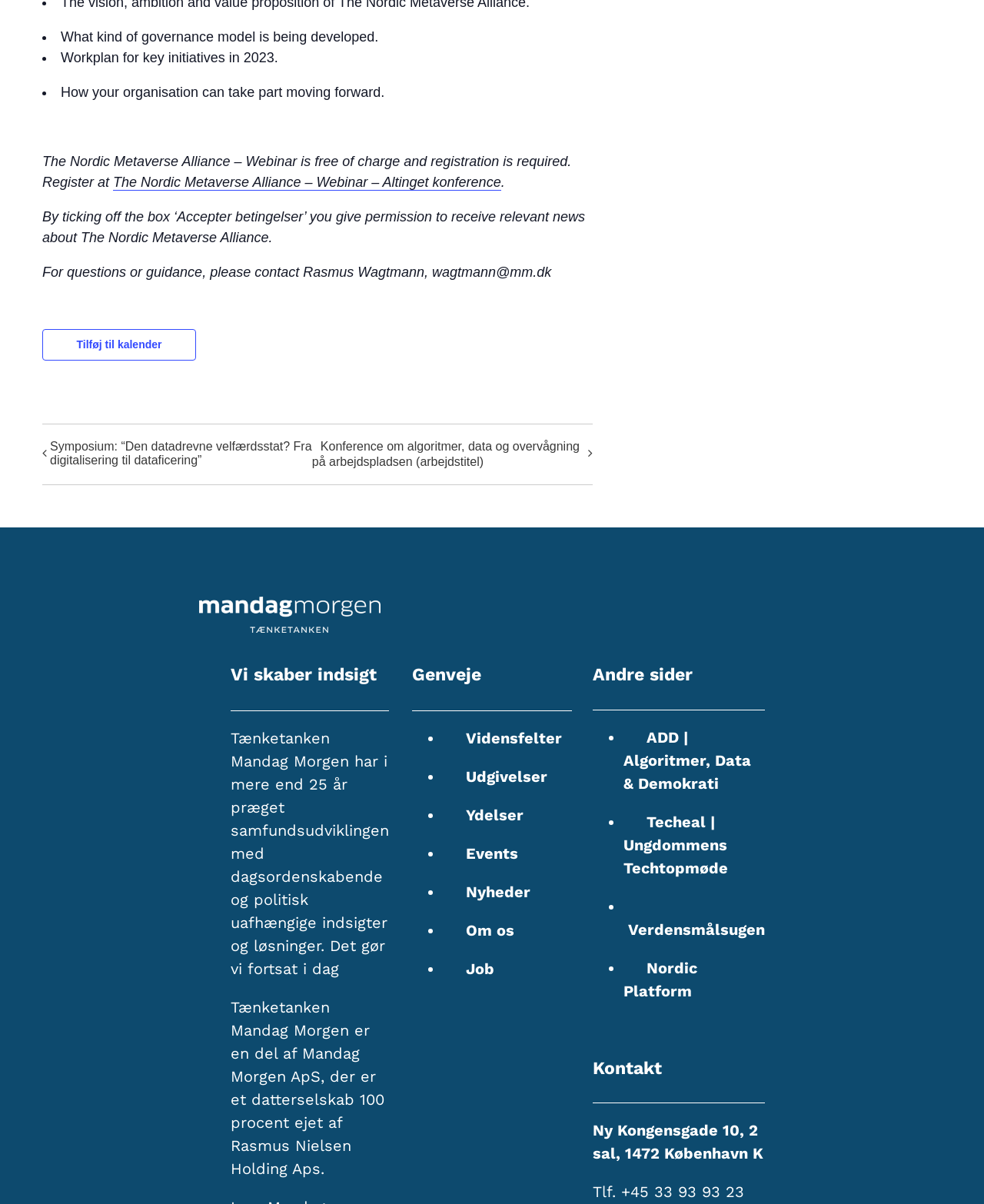Find the UI element described as: "Techeal | Ungdommens Techtopmøde" and predict its bounding box coordinates. Ensure the coordinates are four float numbers between 0 and 1, [left, top, right, bottom].

[0.634, 0.675, 0.74, 0.729]